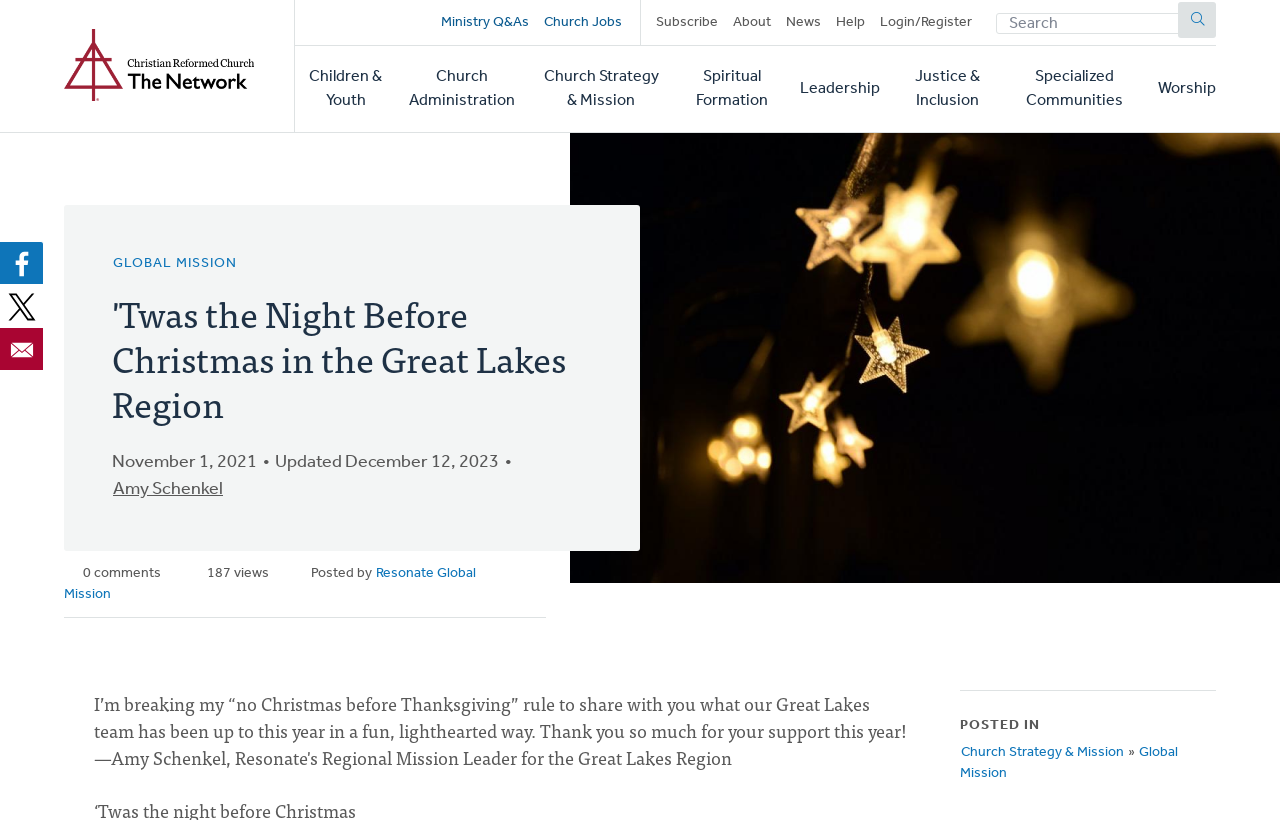Identify the bounding box of the HTML element described here: "Login/Register". Provide the coordinates as four float numbers between 0 and 1: [left, top, right, bottom].

[0.687, 0.0, 0.759, 0.055]